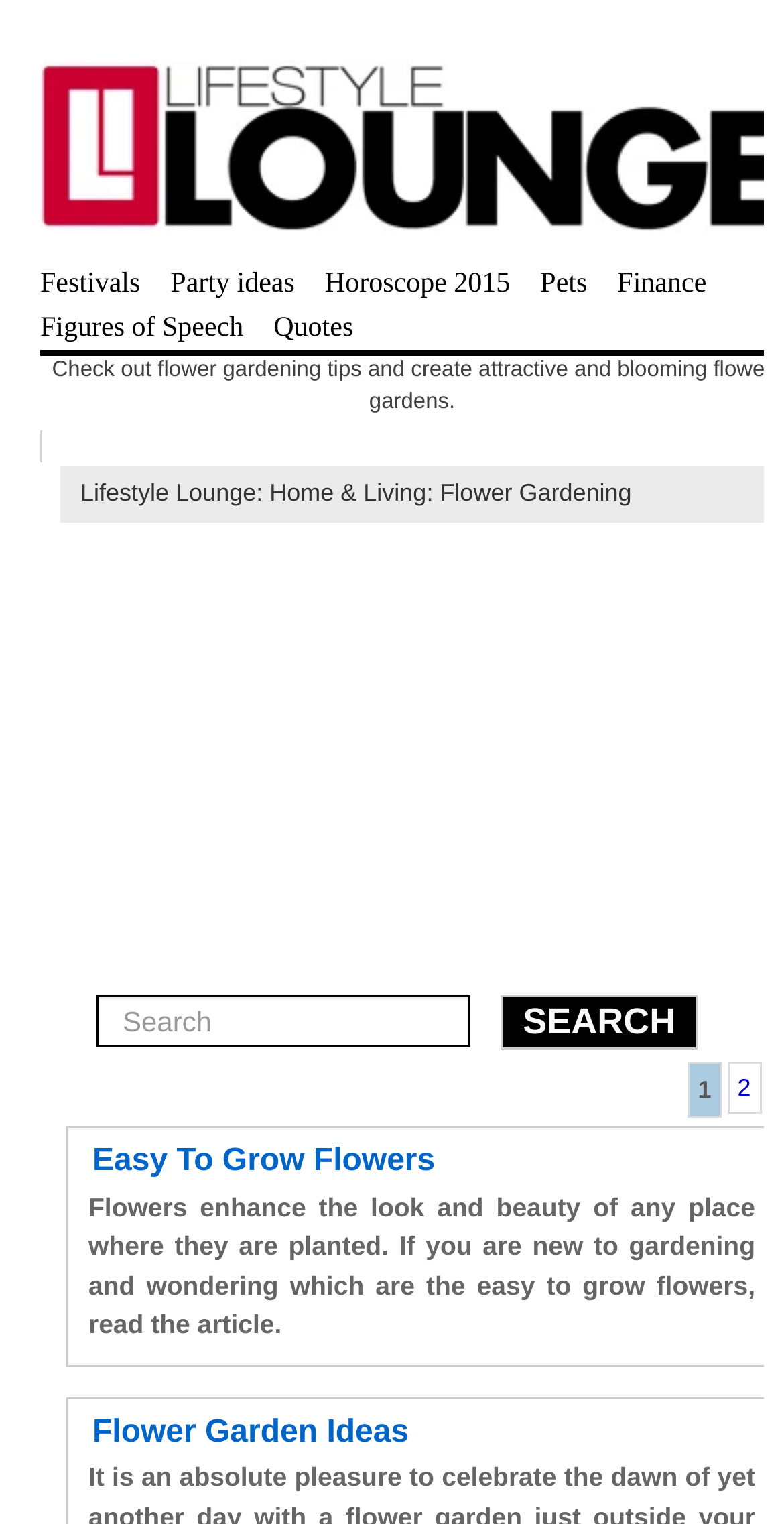Use a single word or phrase to answer the question:
What is the theme of the links at the top of the page?

Lifestyle